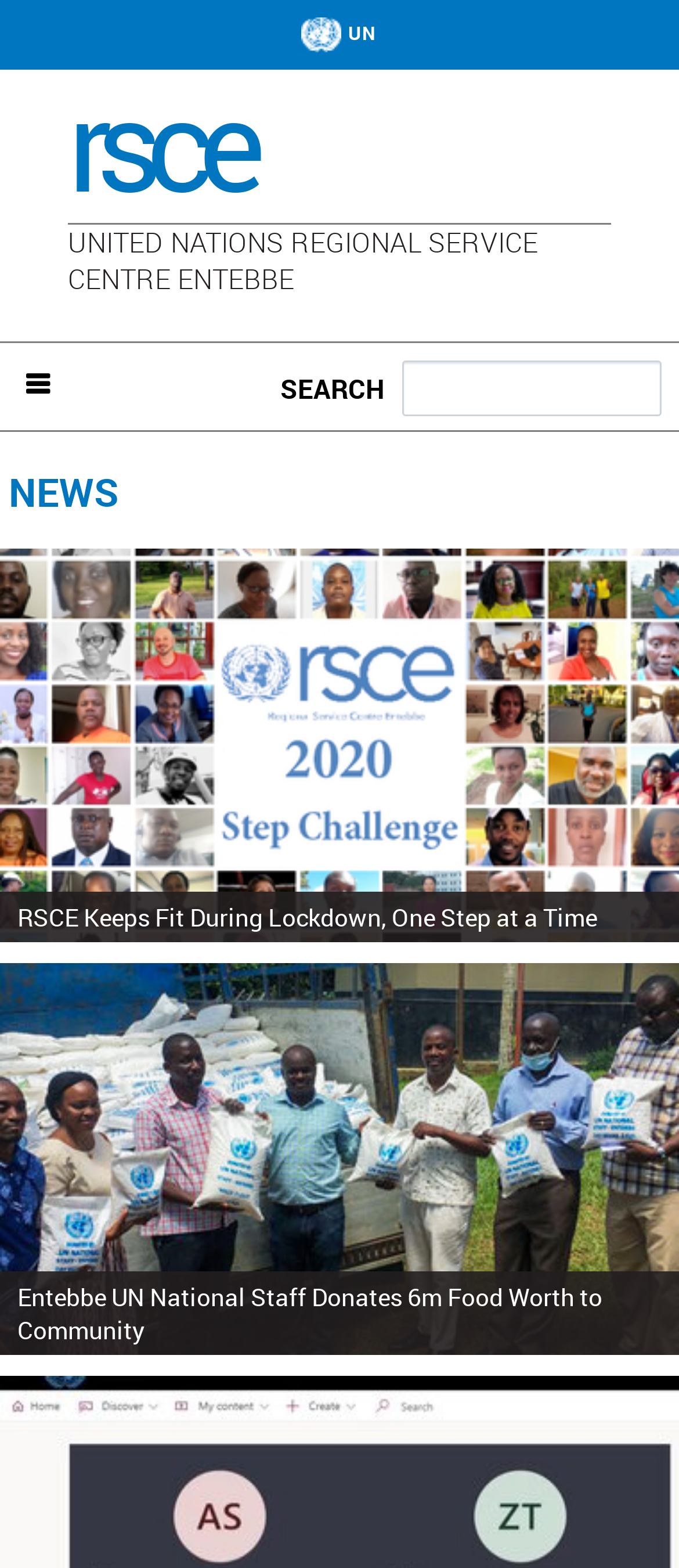Please identify the bounding box coordinates of the element that needs to be clicked to execute the following command: "Visit the RSCE homepage". Provide the bounding box using four float numbers between 0 and 1, formatted as [left, top, right, bottom].

[0.1, 0.037, 0.369, 0.146]